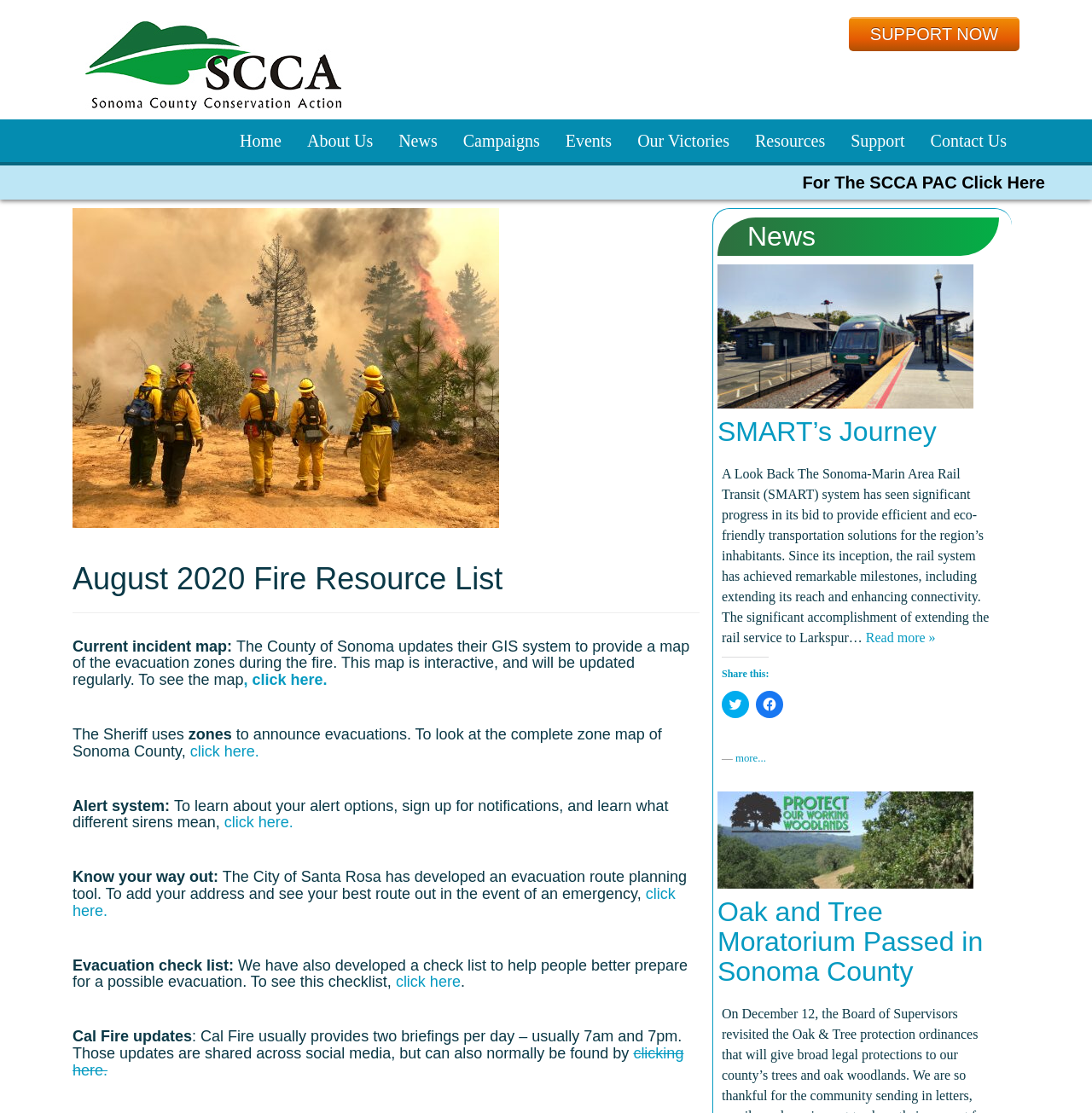Refer to the image and answer the question with as much detail as possible: How can I learn about my alert options?

I found the answer by reading the heading 'Alert system: To learn about your alert options, sign up for notifications, and learn what different sirens mean, click here.' which provides a link to learn about alert options.